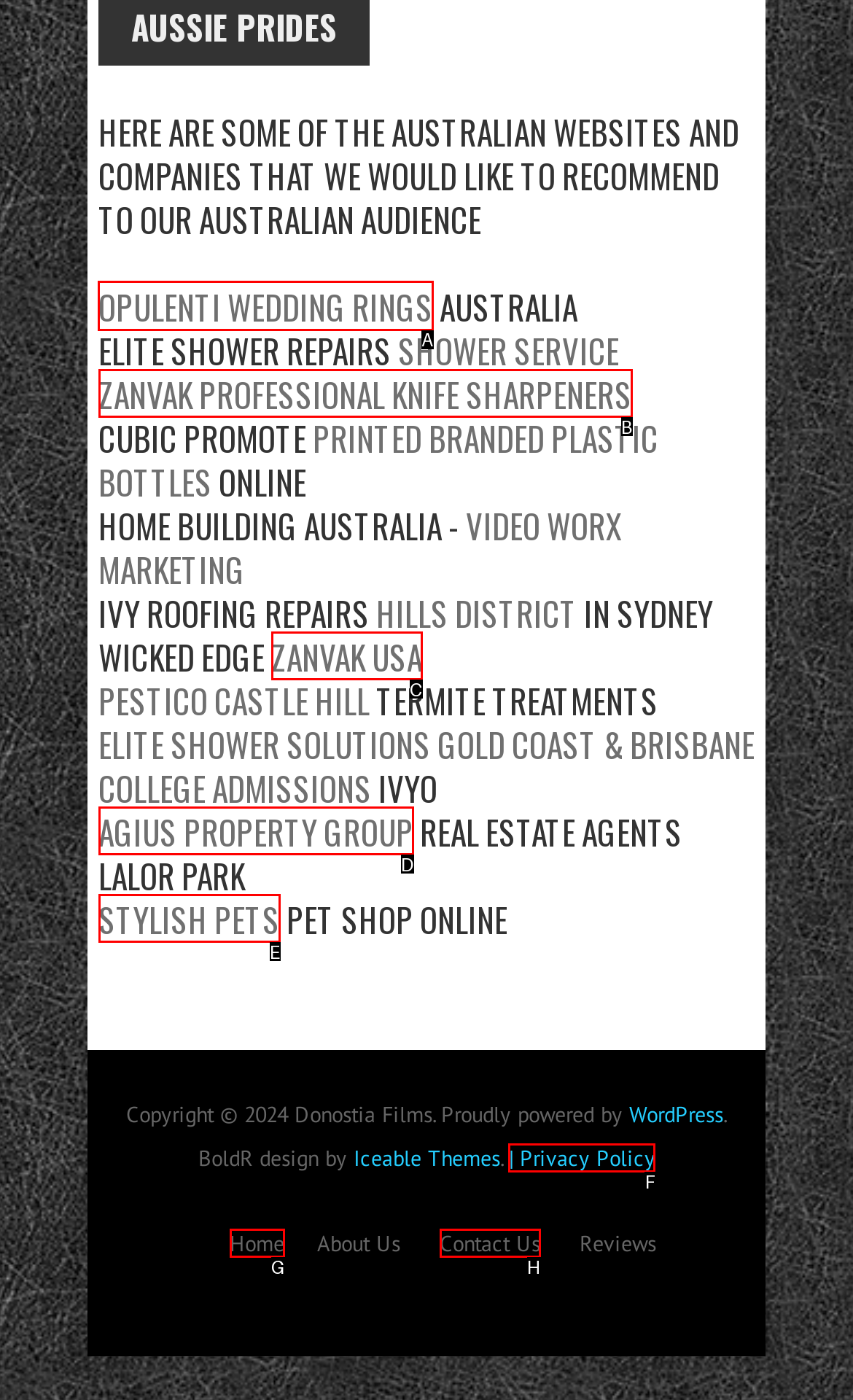To achieve the task: Visit OPULENTI WEDDING RINGS website, which HTML element do you need to click?
Respond with the letter of the correct option from the given choices.

A